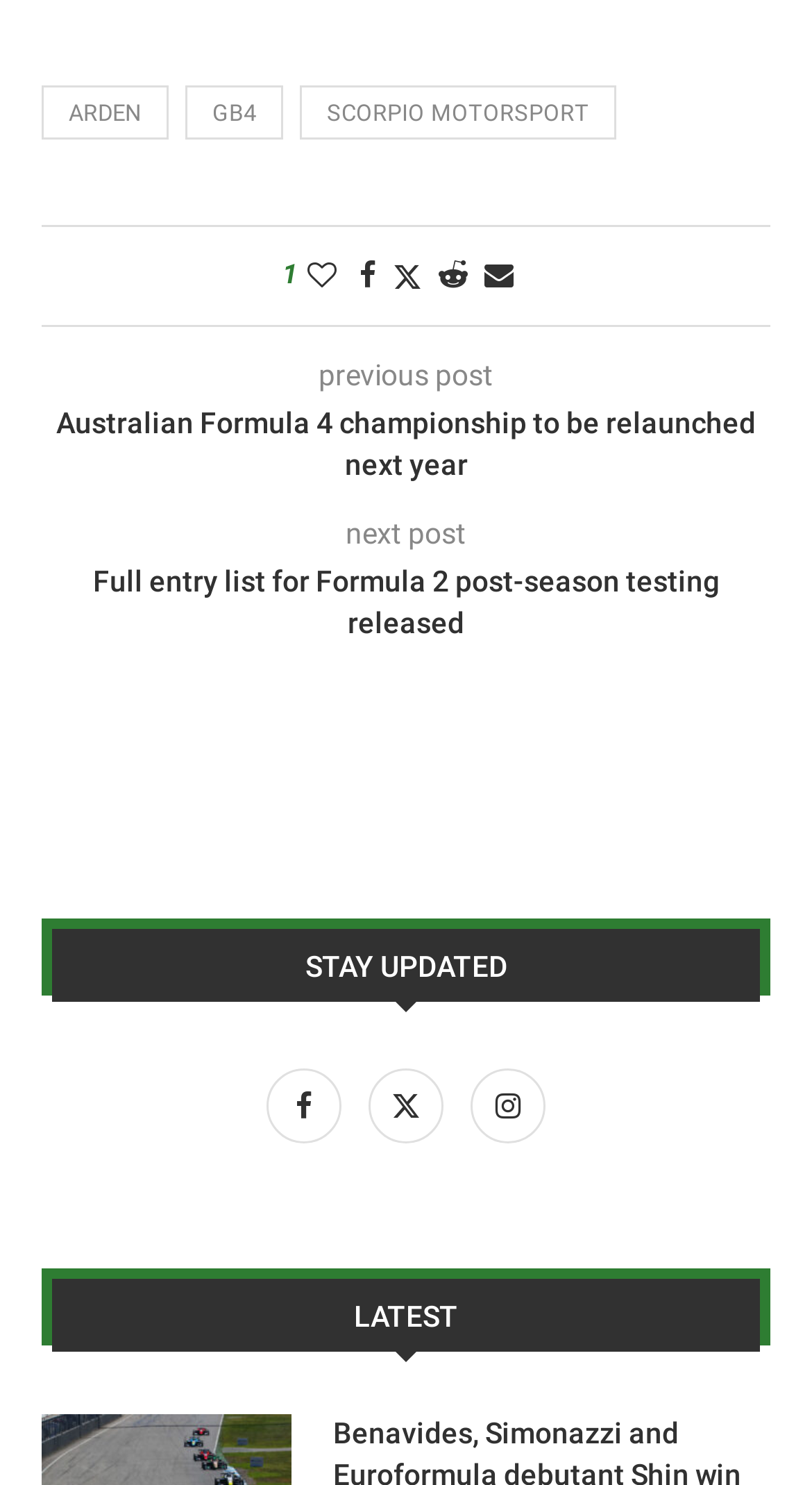Find the bounding box coordinates of the element I should click to carry out the following instruction: "Share on Facebook".

[0.442, 0.174, 0.463, 0.197]